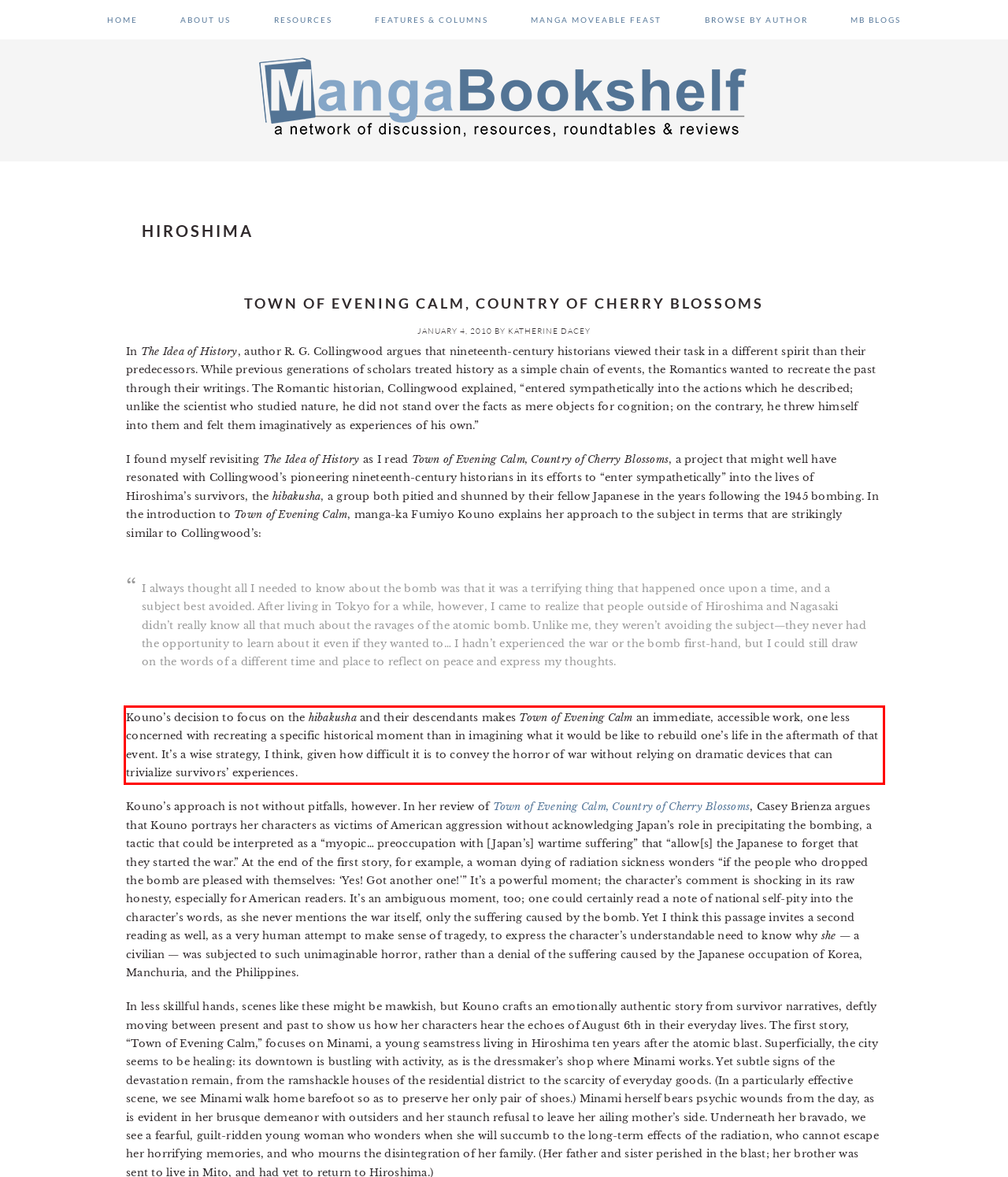Using the webpage screenshot, recognize and capture the text within the red bounding box.

Kouno’s decision to focus on the hibakusha and their descendants makes Town of Evening Calm an immediate, accessible work, one less concerned with recreating a specific historical moment than in imagining what it would be like to rebuild one’s life in the aftermath of that event. It’s a wise strategy, I think, given how difficult it is to convey the horror of war without relying on dramatic devices that can trivialize survivors’ experiences.